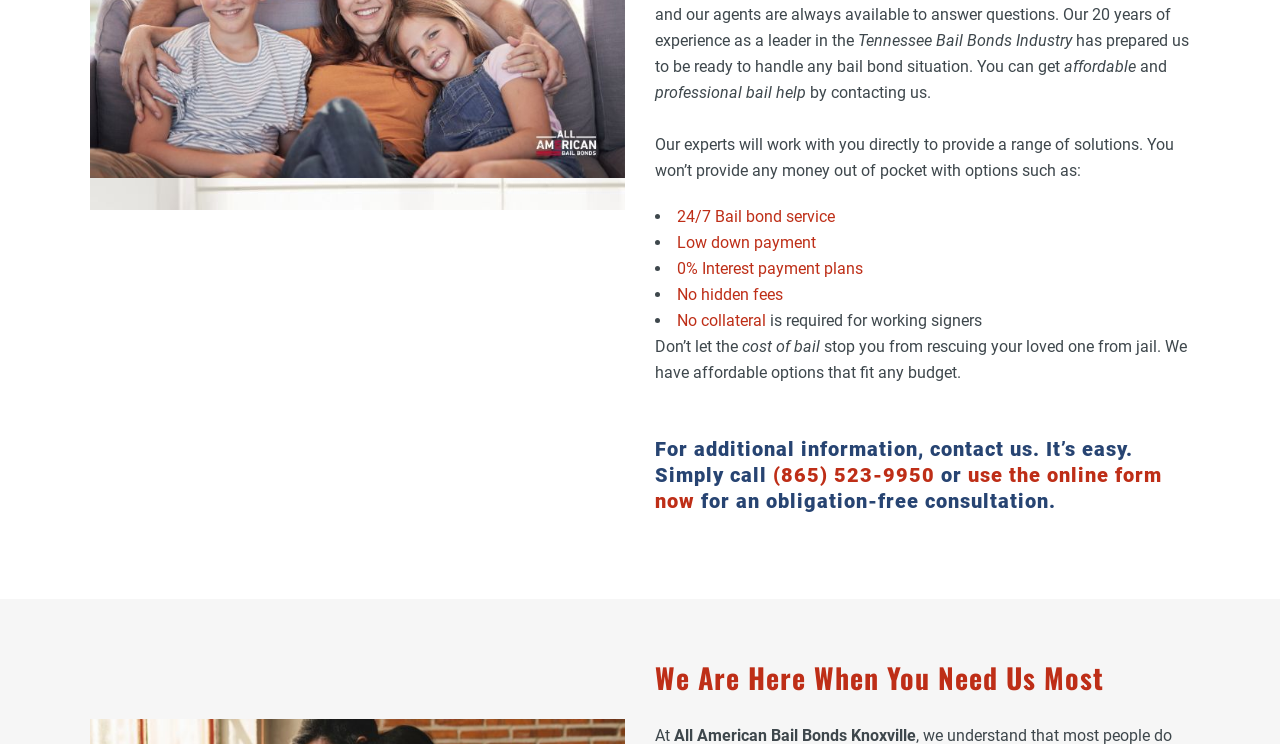Bounding box coordinates are specified in the format (top-left x, top-left y, bottom-right x, bottom-right y). All values are floating point numbers bounded between 0 and 1. Please provide the bounding box coordinate of the region this sentence describes: use the online form now

[0.512, 0.622, 0.908, 0.689]